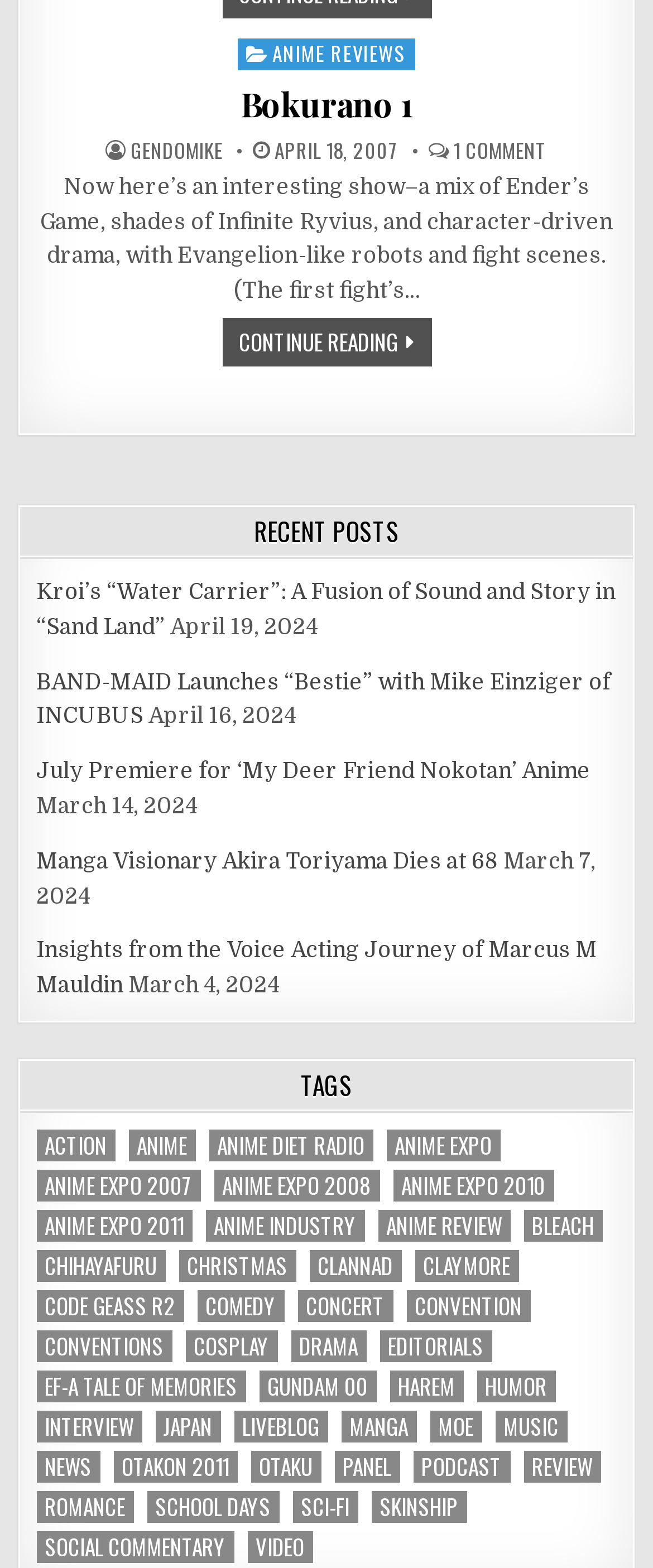How many recent posts are listed?
Give a detailed response to the question by analyzing the screenshot.

The number of recent posts can be determined by counting the link elements under the 'Recent Posts' heading, which are 6 in total.